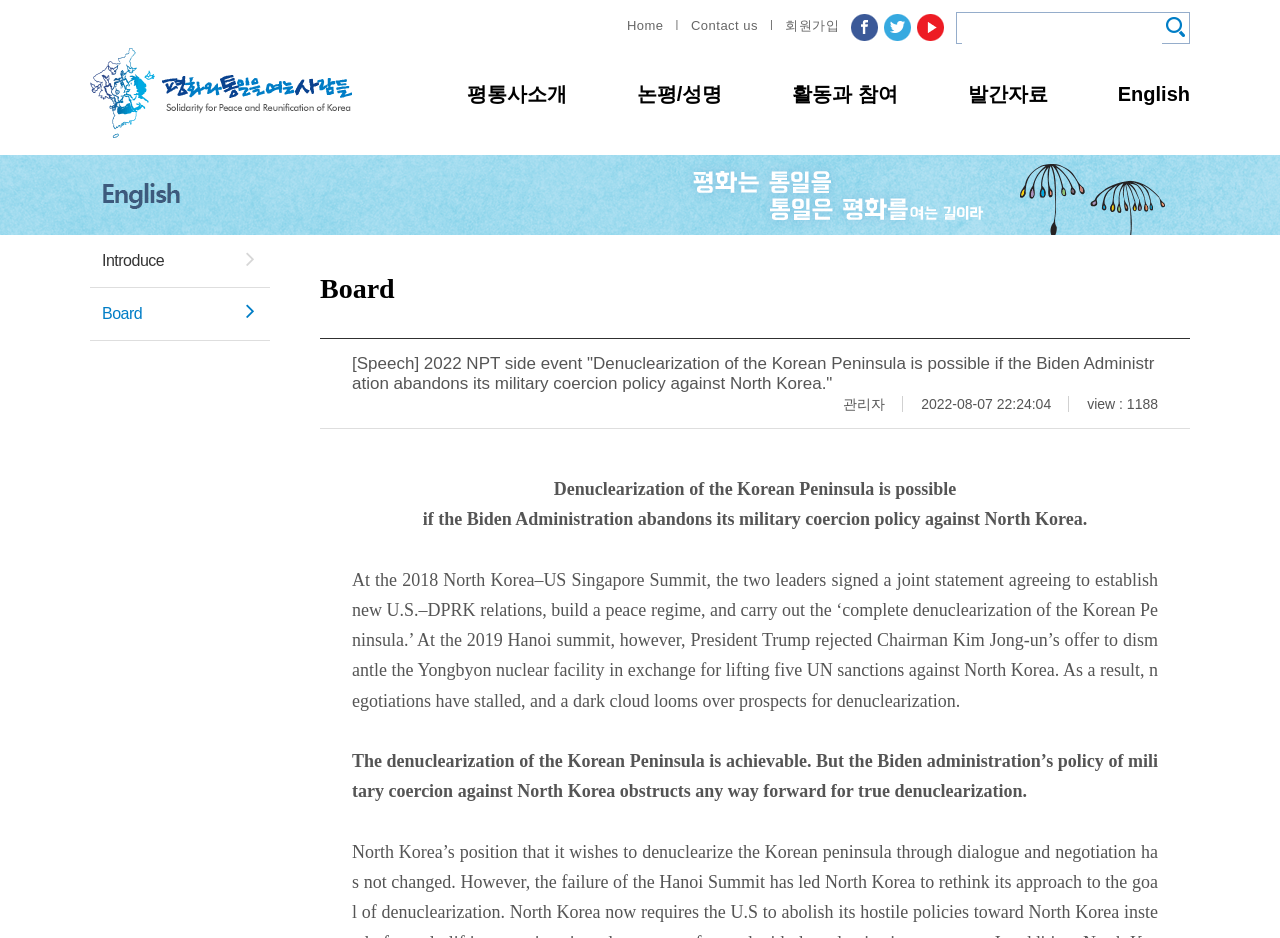Show the bounding box coordinates for the HTML element described as: "Proudly powered by WordPress".

None